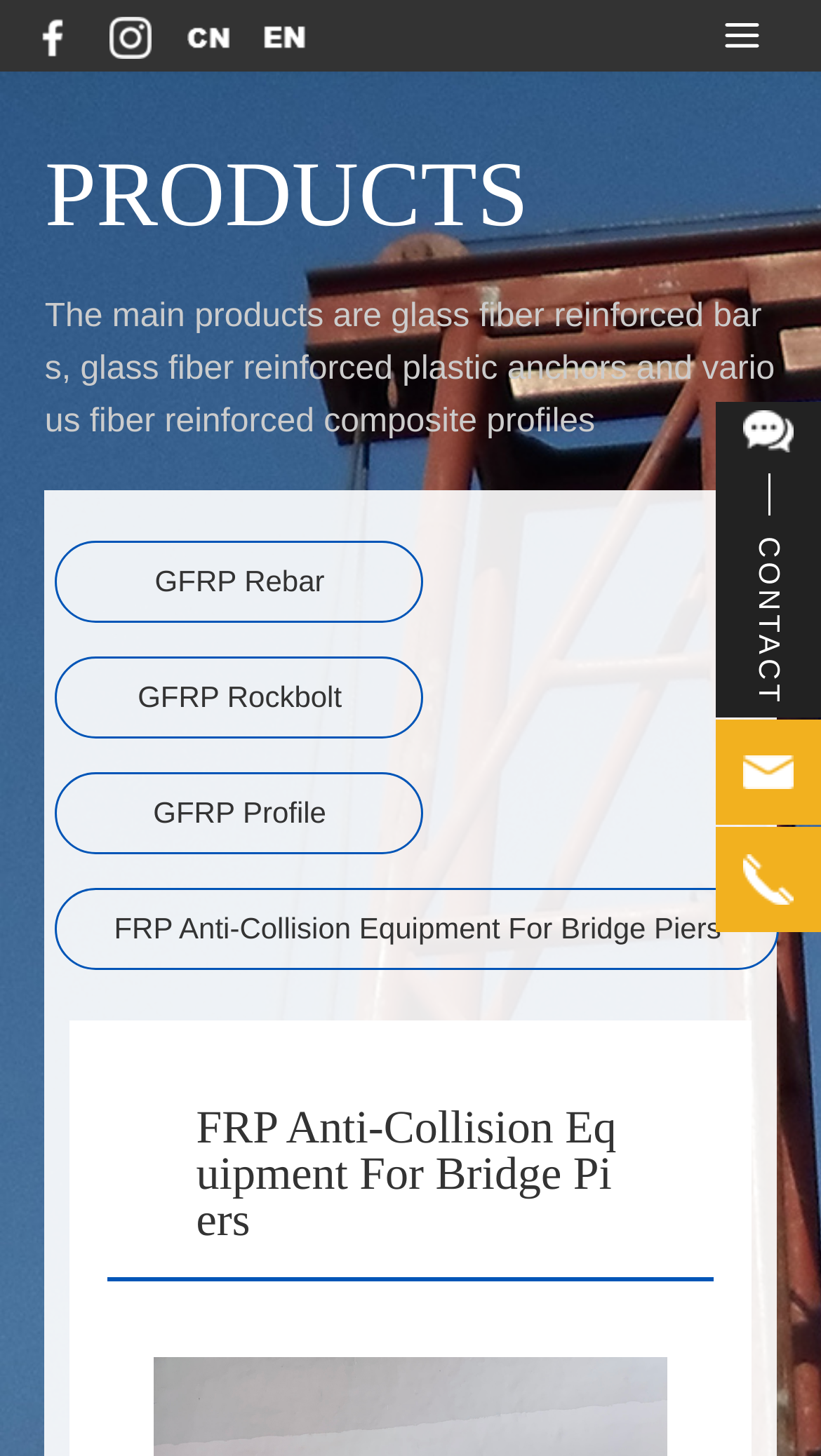Please specify the bounding box coordinates of the element that should be clicked to execute the given instruction: 'Click Facebook link'. Ensure the coordinates are four float numbers between 0 and 1, expressed as [left, top, right, bottom].

[0.039, 0.012, 0.091, 0.035]